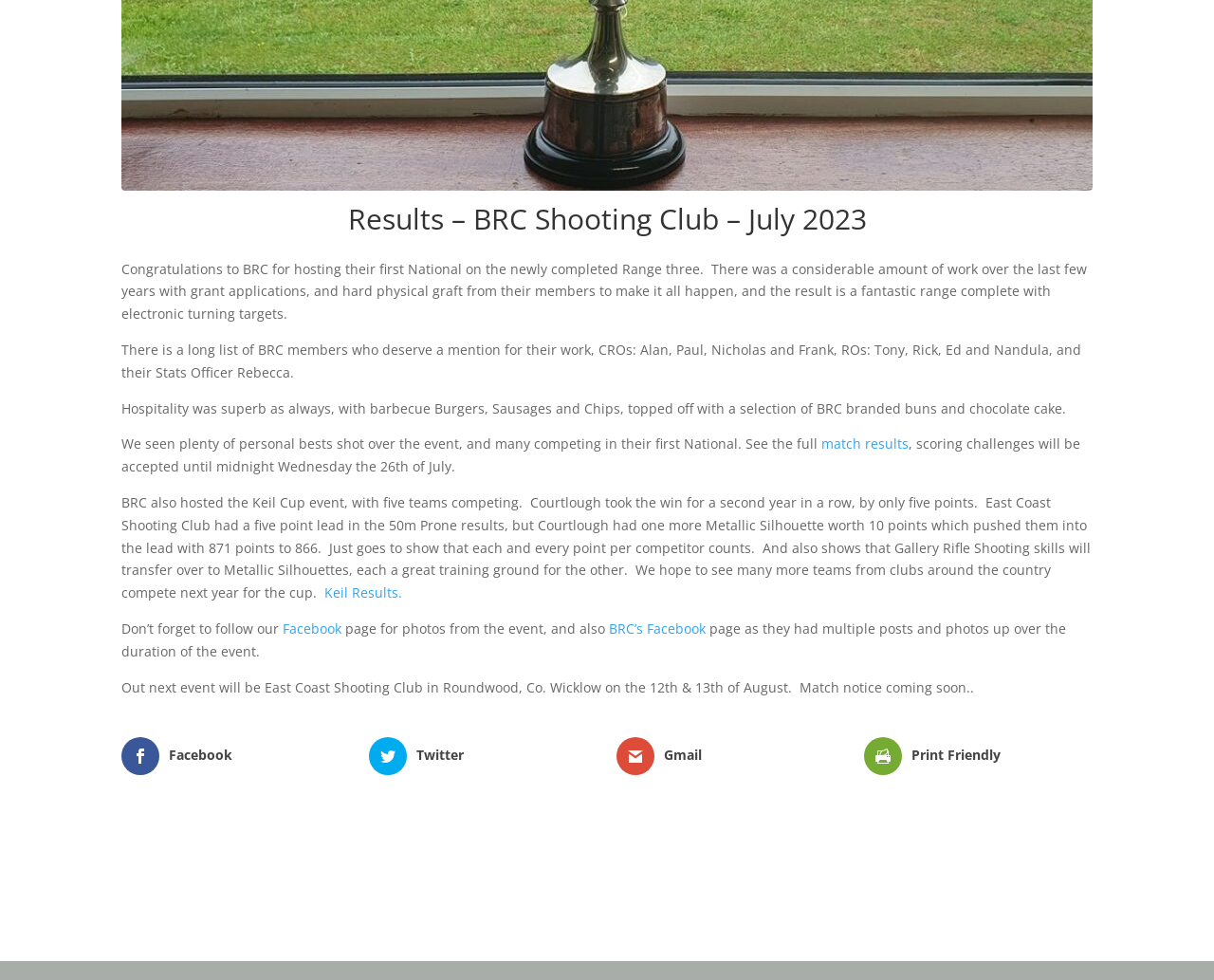Provide the bounding box coordinates of the UI element this sentence describes: "Facebook".

[0.233, 0.632, 0.281, 0.651]